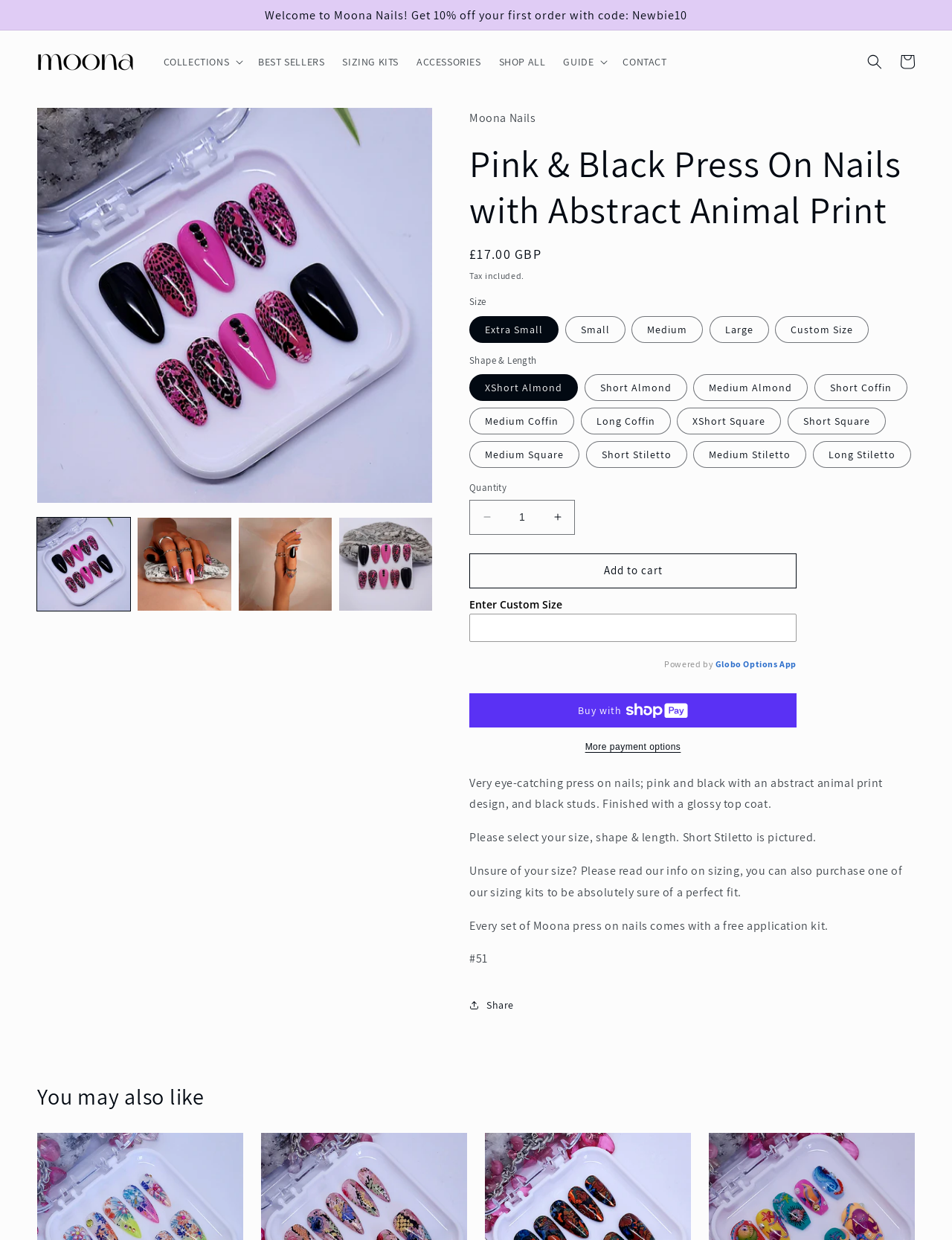Determine the bounding box coordinates (top-left x, top-left y, bottom-right x, bottom-right y) of the UI element described in the following text: SHOP ALL

[0.514, 0.037, 0.582, 0.063]